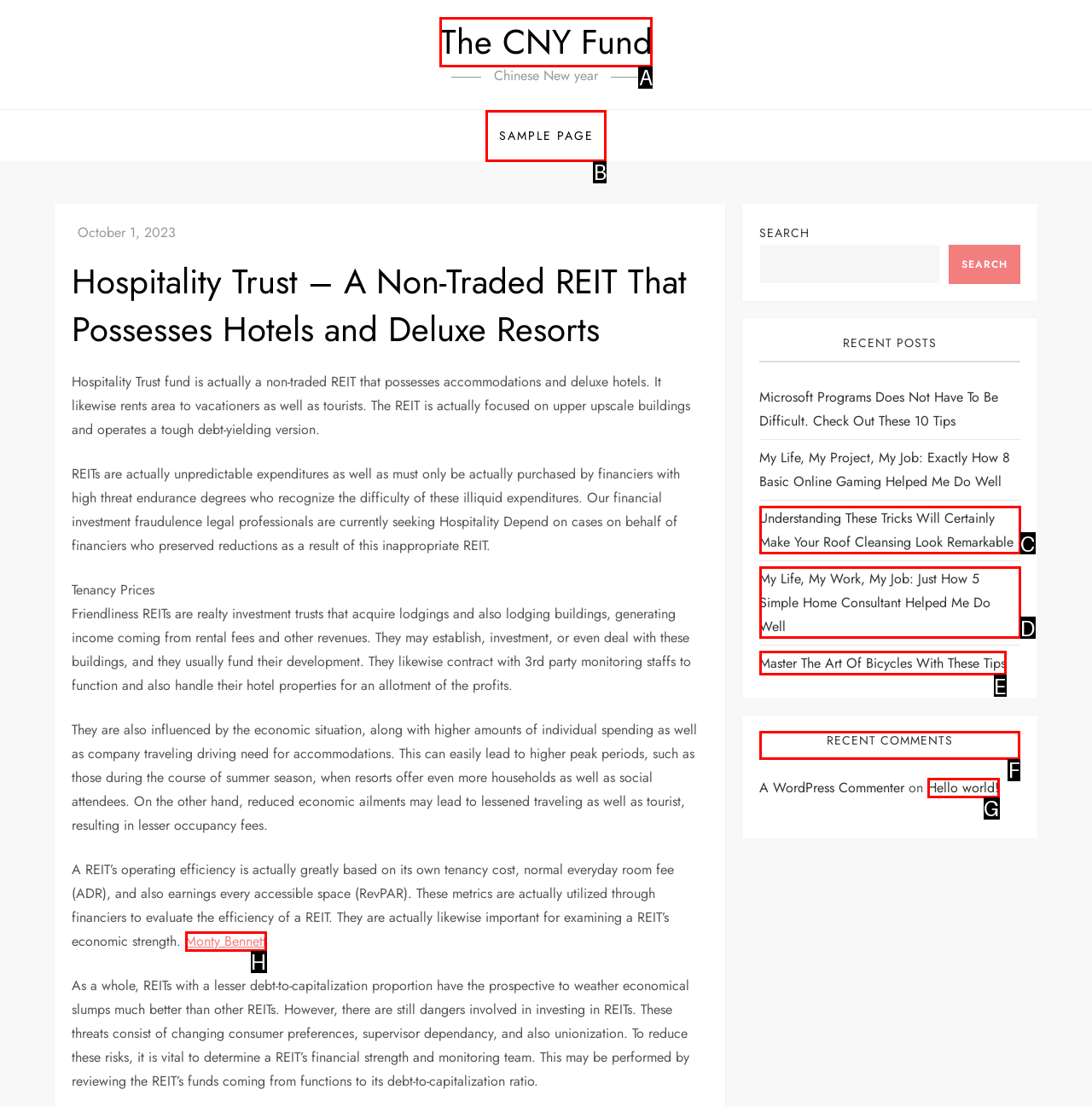Which lettered option should I select to achieve the task: Check the 'RECENT COMMENTS' according to the highlighted elements in the screenshot?

F